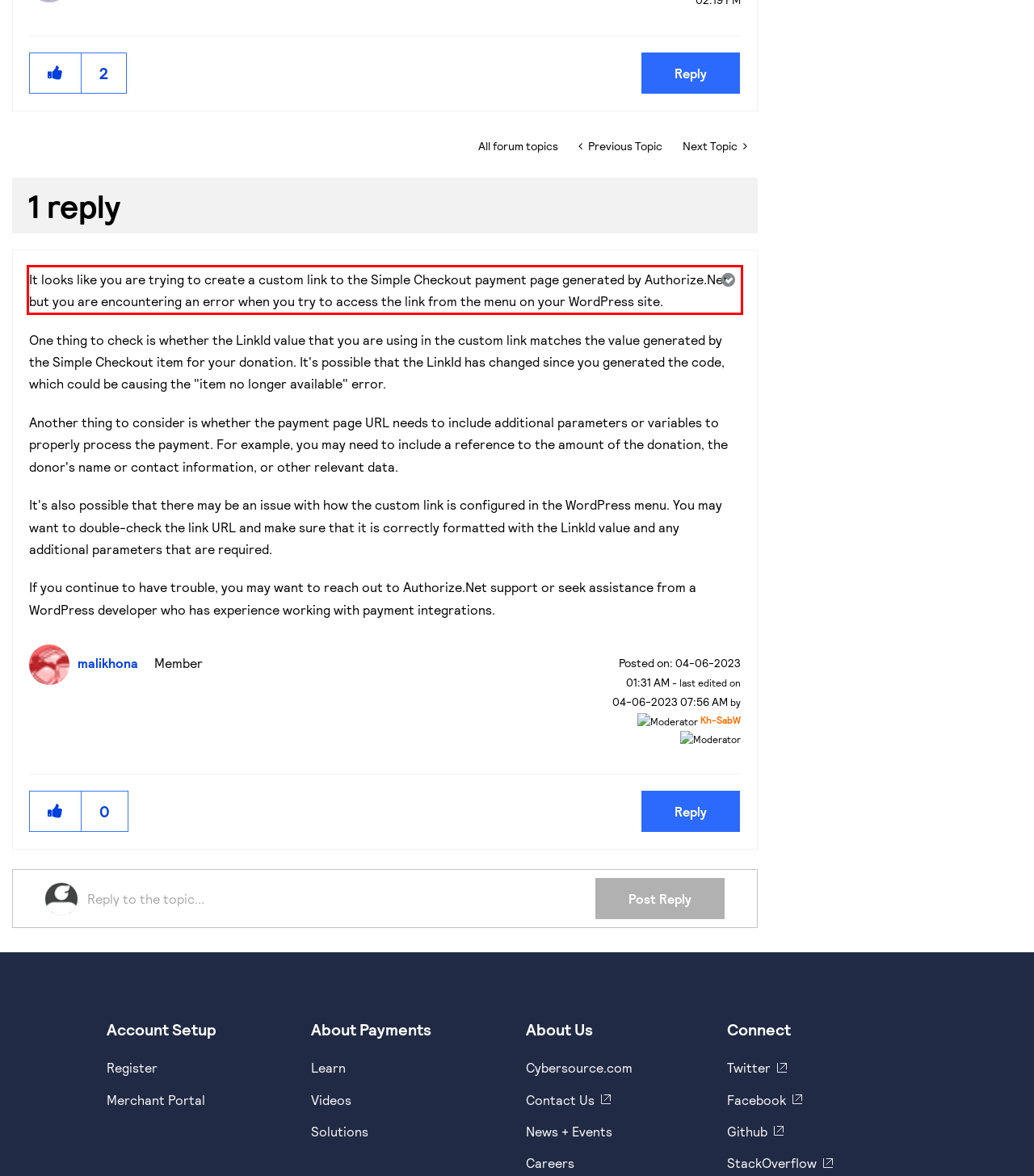Within the provided webpage screenshot, find the red rectangle bounding box and perform OCR to obtain the text content.

It looks like you are trying to create a custom link to the Simple Checkout payment page generated by Authorize.Net, but you are encountering an error when you try to access the link from the menu on your WordPress site.